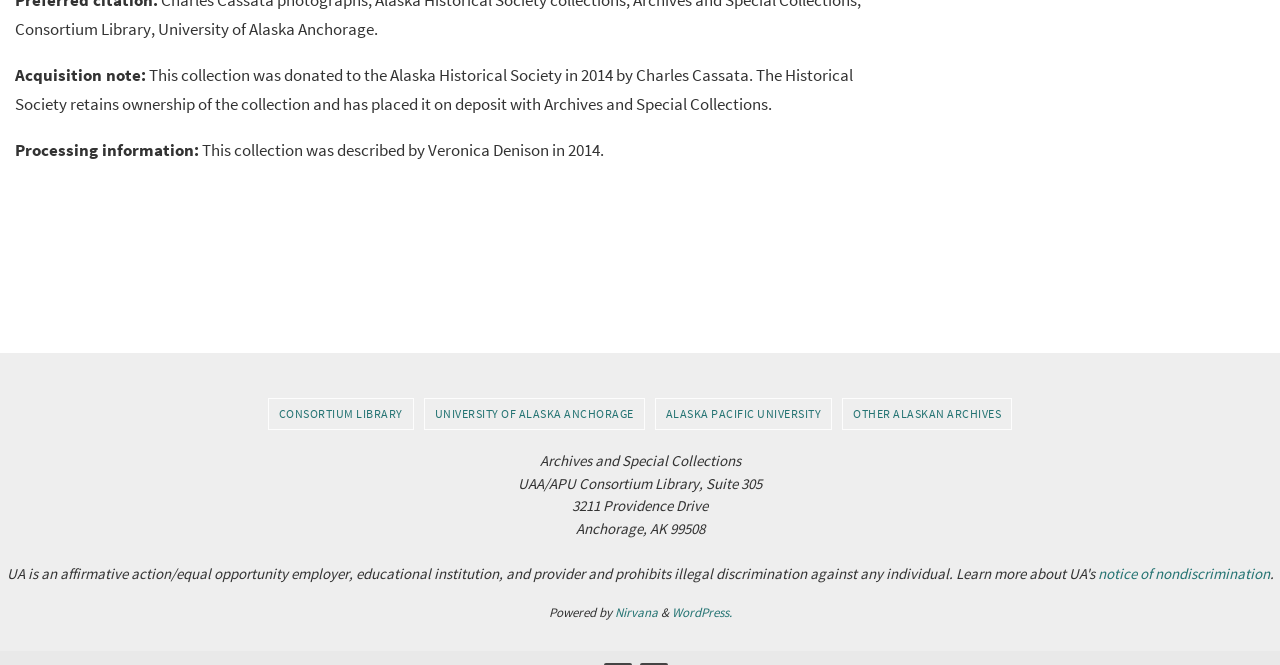What is the city where the Archives and Special Collections is located? From the image, respond with a single word or brief phrase.

Anchorage